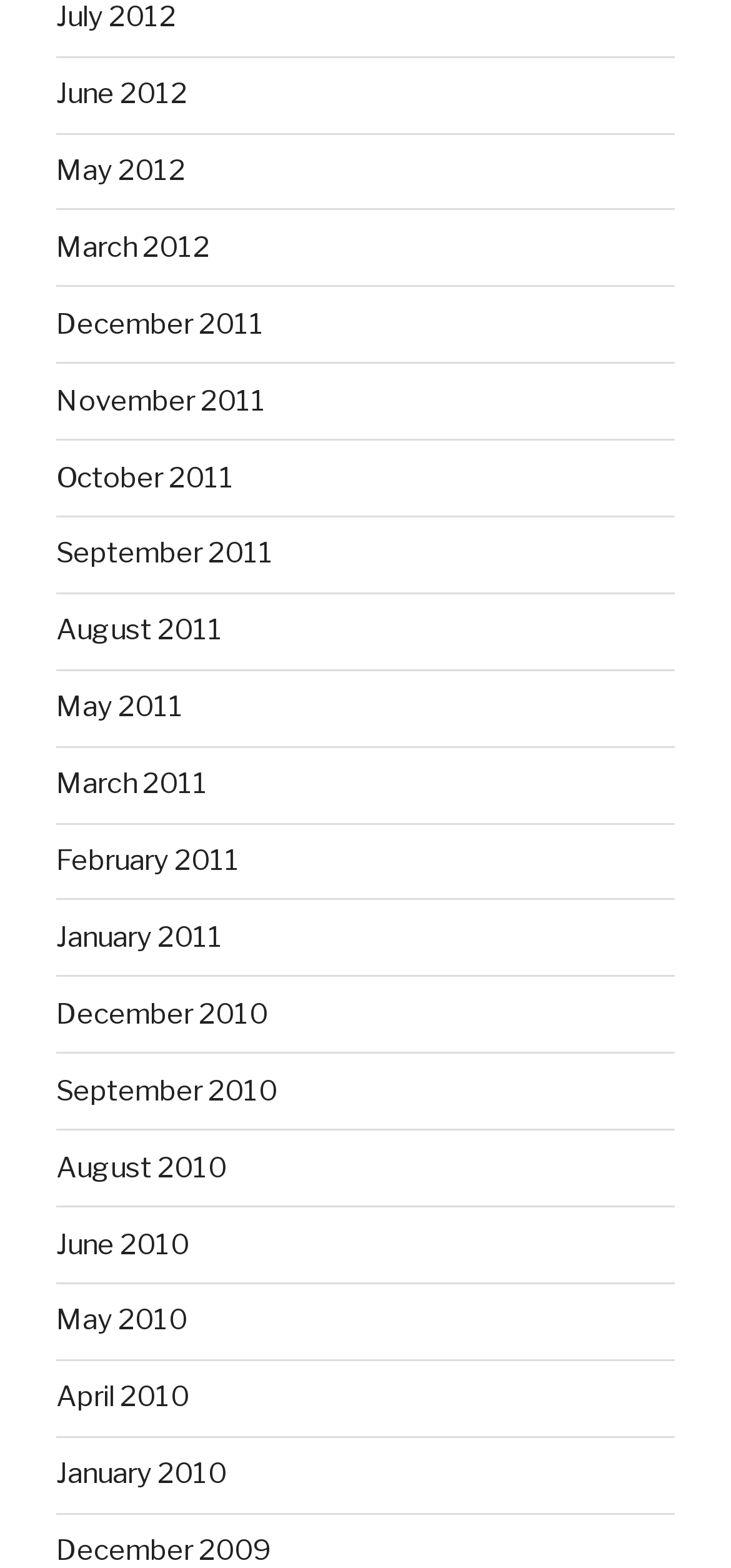Indicate the bounding box coordinates of the element that must be clicked to execute the instruction: "Read 'Page a day'". The coordinates should be given as four float numbers between 0 and 1, i.e., [left, top, right, bottom].

None